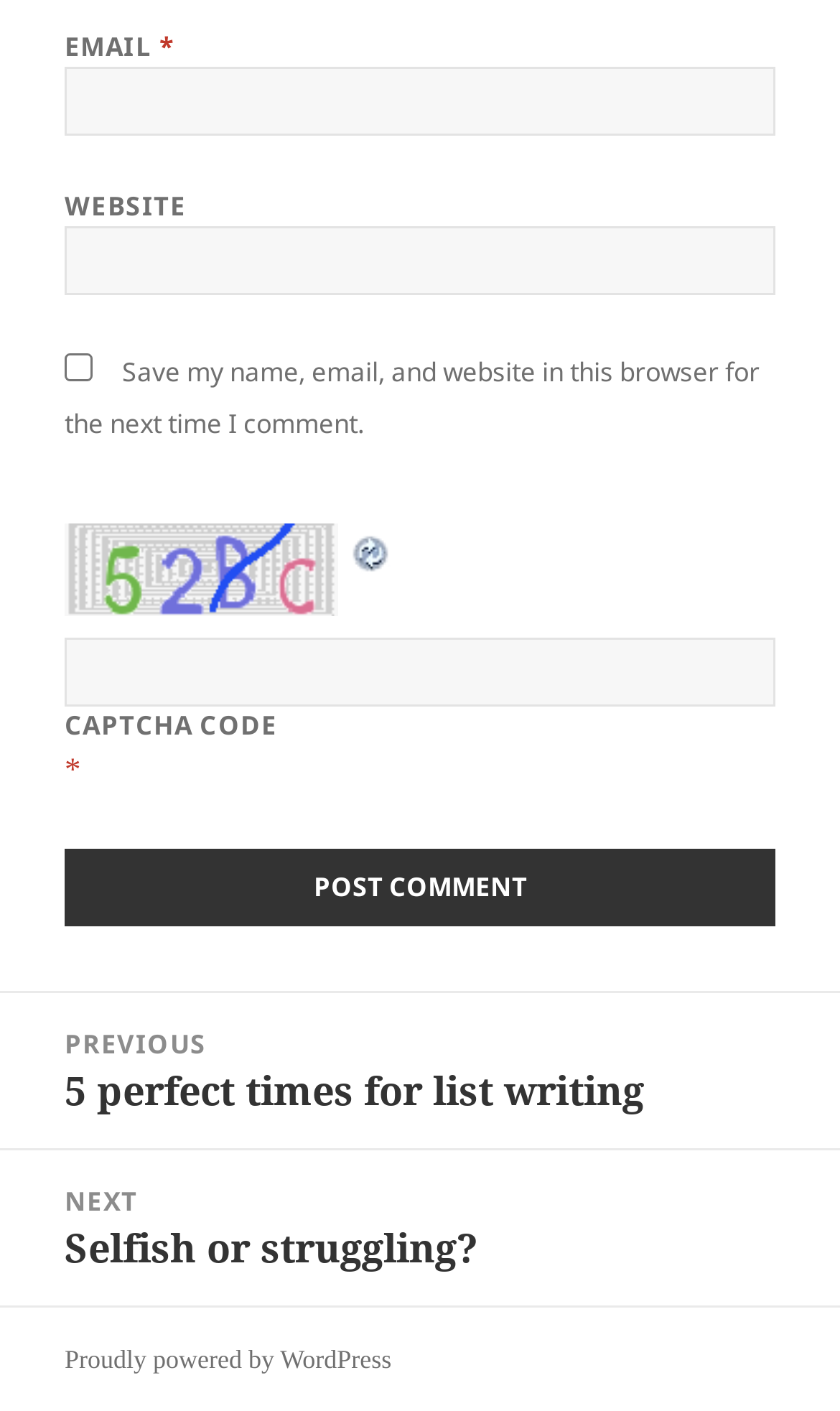Could you please study the image and provide a detailed answer to the question:
What is the purpose of the checkbox?

The checkbox is located below the email and website input fields, and its label is 'Save my name, email, and website in this browser for the next time I comment.' This suggests that its purpose is to save the user's comment information for future use.